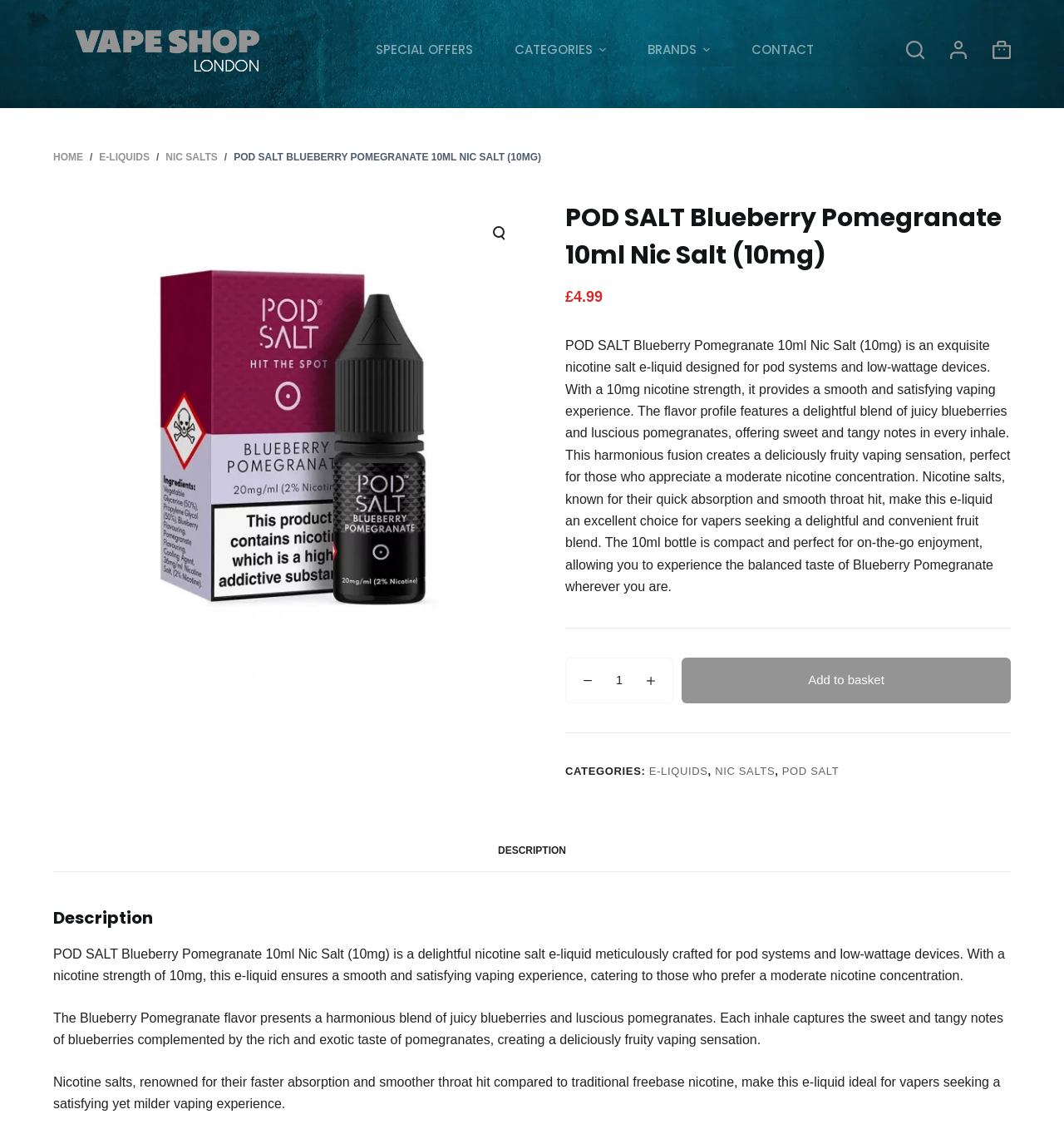Determine the bounding box coordinates of the region that needs to be clicked to achieve the task: "Open the search form".

[0.852, 0.036, 0.869, 0.053]